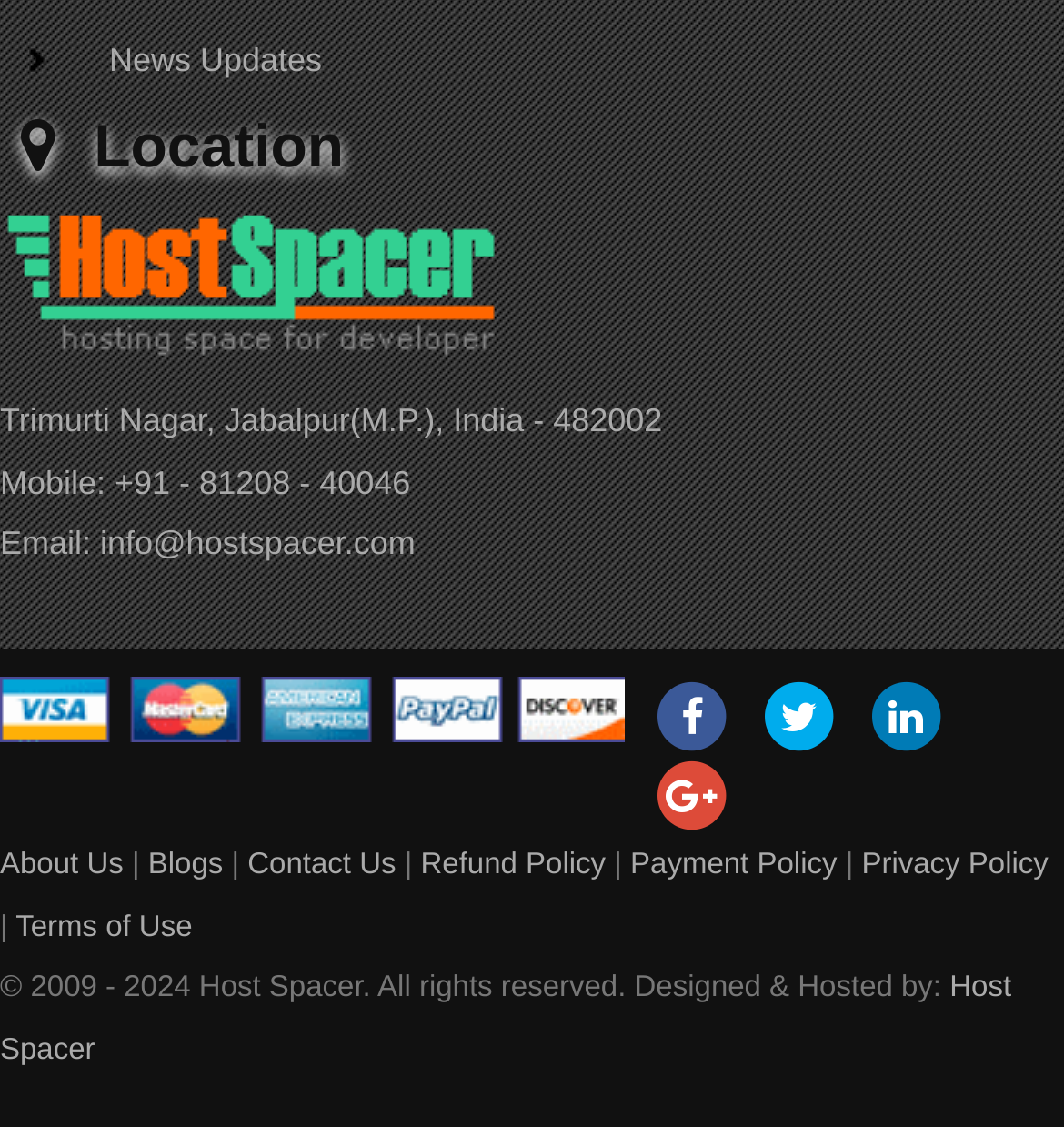What is the email address of Host Spacer?
Please provide a full and detailed response to the question.

I found the email address of Host Spacer by looking at the StaticText element with the bounding box coordinates [0.0, 0.465, 0.39, 0.499], which contains the text 'Email: info@hostspacer.com'.